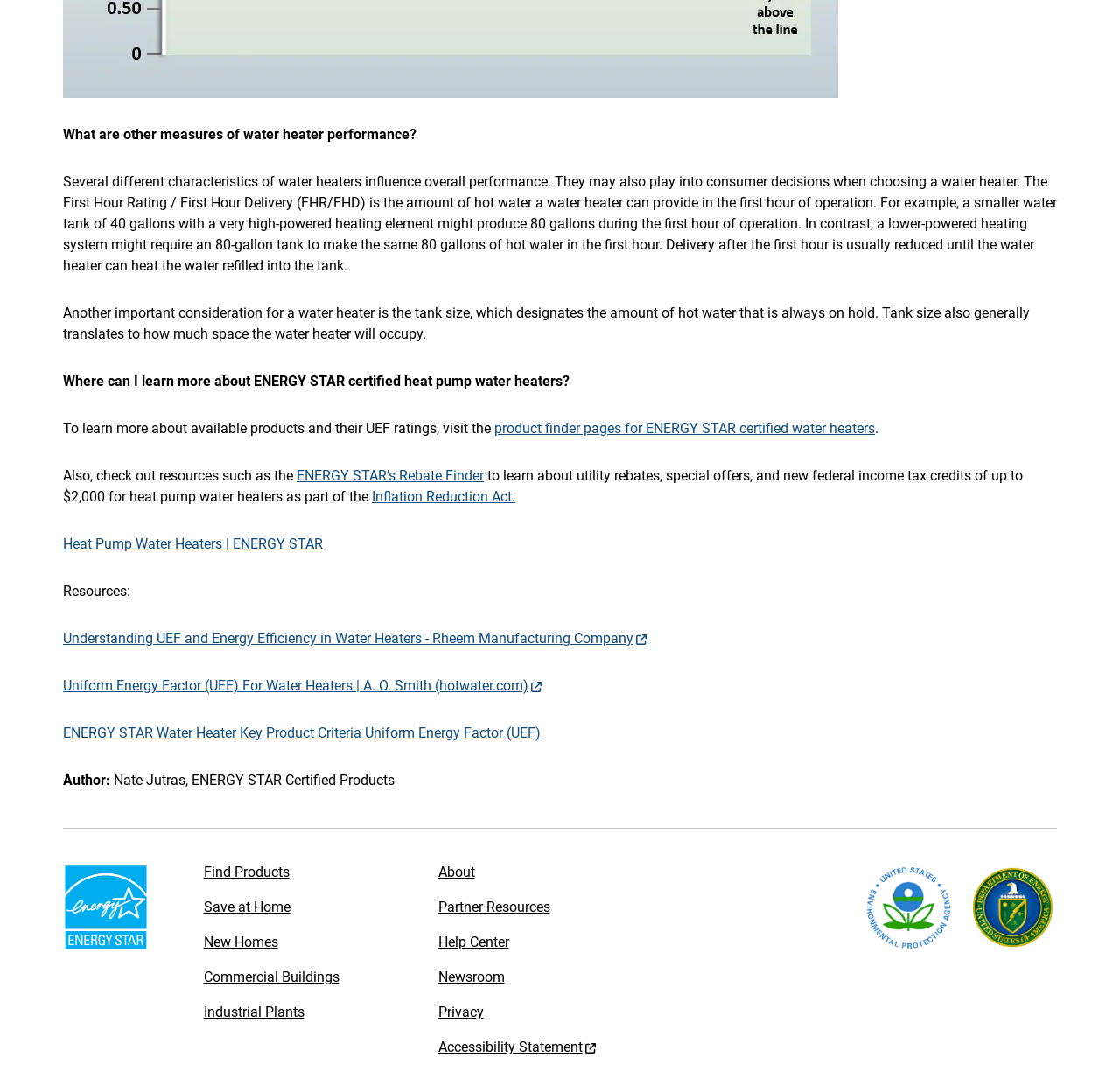Please identify the bounding box coordinates of the clickable area that will fulfill the following instruction: "Learn more about ENERGY STAR certified heat pump water heaters". The coordinates should be in the format of four float numbers between 0 and 1, i.e., [left, top, right, bottom].

[0.441, 0.387, 0.781, 0.402]